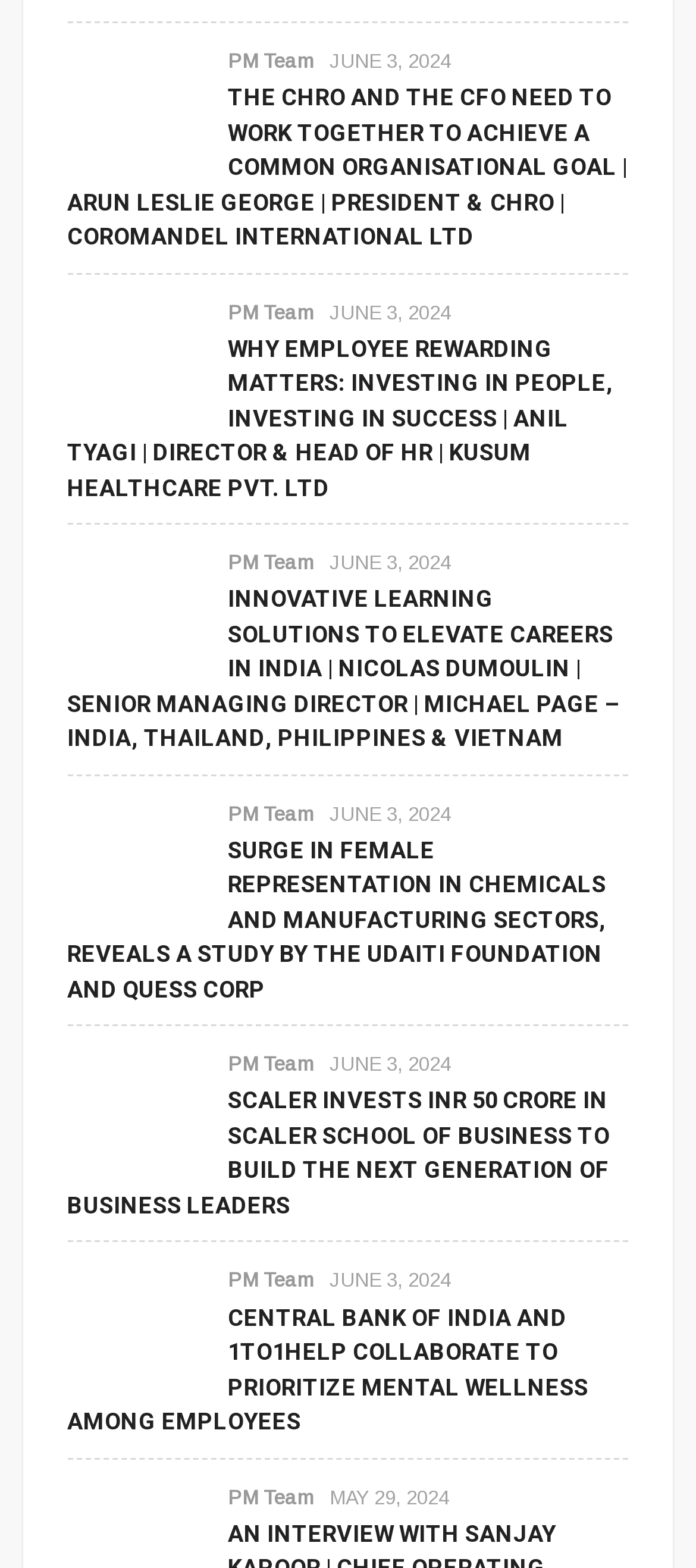Give a concise answer using one word or a phrase to the following question:
How many articles are on this webpage?

6